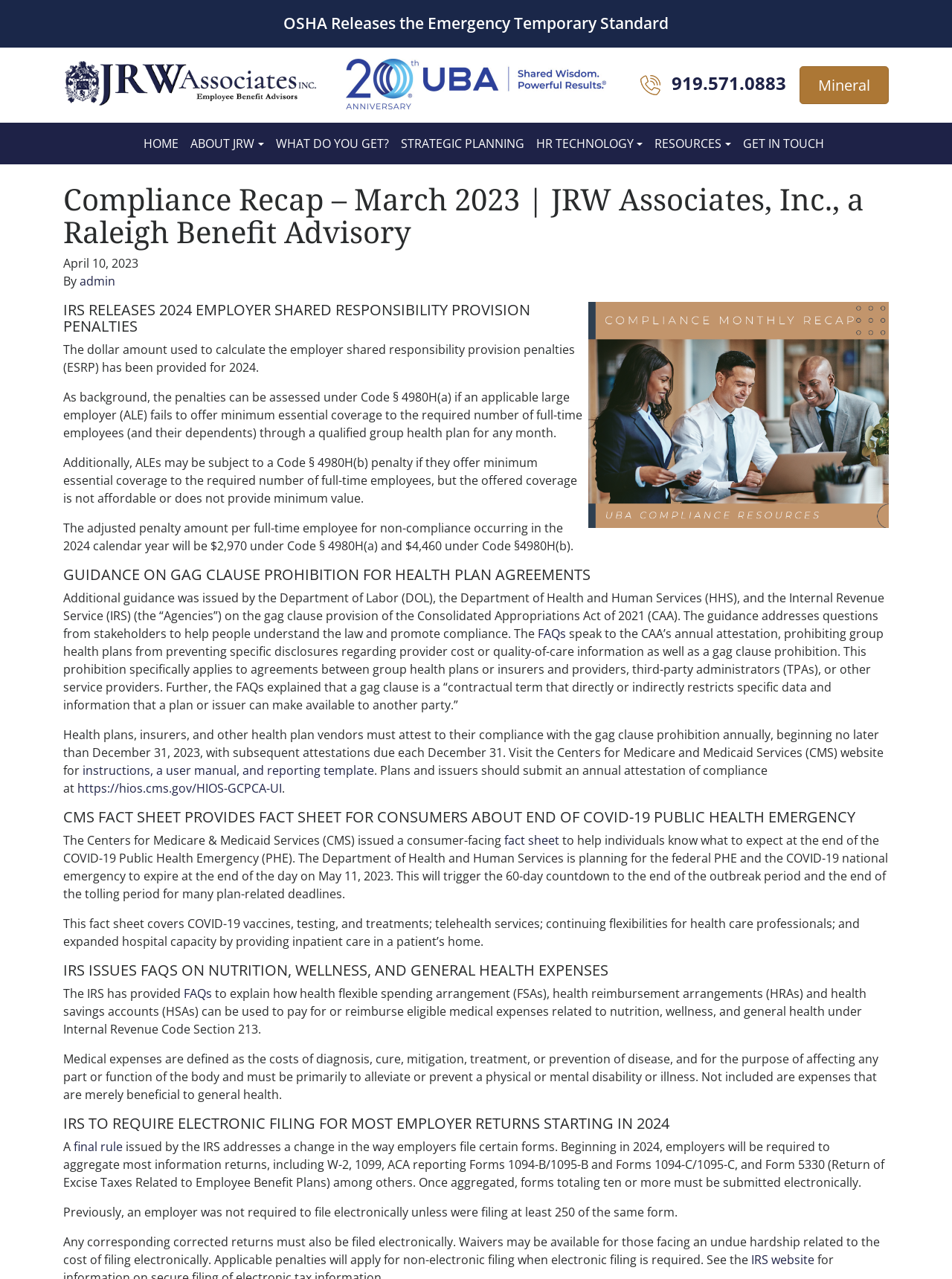What is the deadline for health plans to attest to their compliance with the gag clause prohibition?
Using the information from the image, answer the question thoroughly.

I read the article about the gag clause prohibition and found the deadline mentioned, which is December 31, 2023, with subsequent attestations due each December 31.